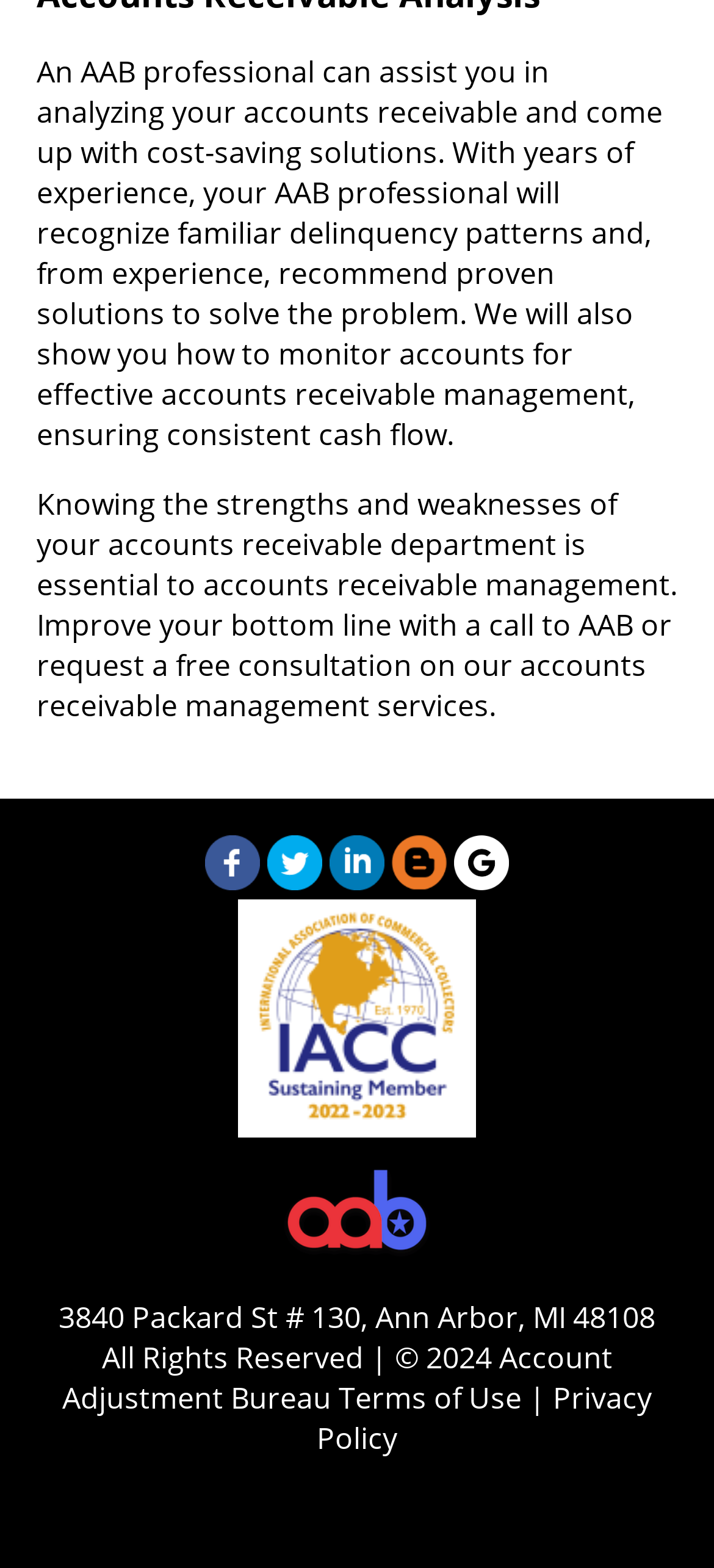Please give the bounding box coordinates of the area that should be clicked to fulfill the following instruction: "Follow Account Adjustment Bureau on Facebook". The coordinates should be in the format of four float numbers from 0 to 1, i.e., [left, top, right, bottom].

[0.287, 0.548, 0.374, 0.573]